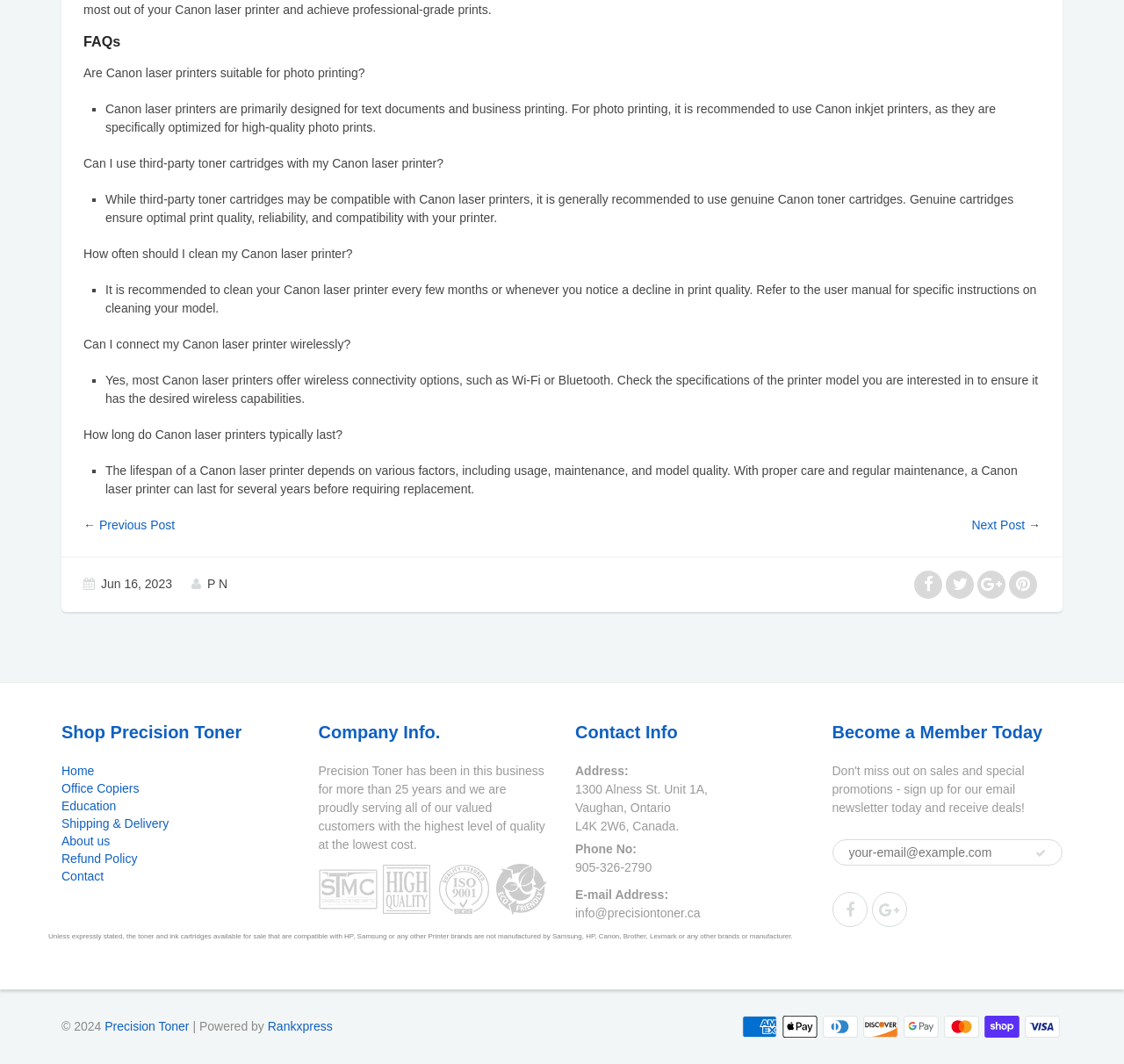Respond to the following question using a concise word or phrase: 
What is the company name of the website?

Precision Toner